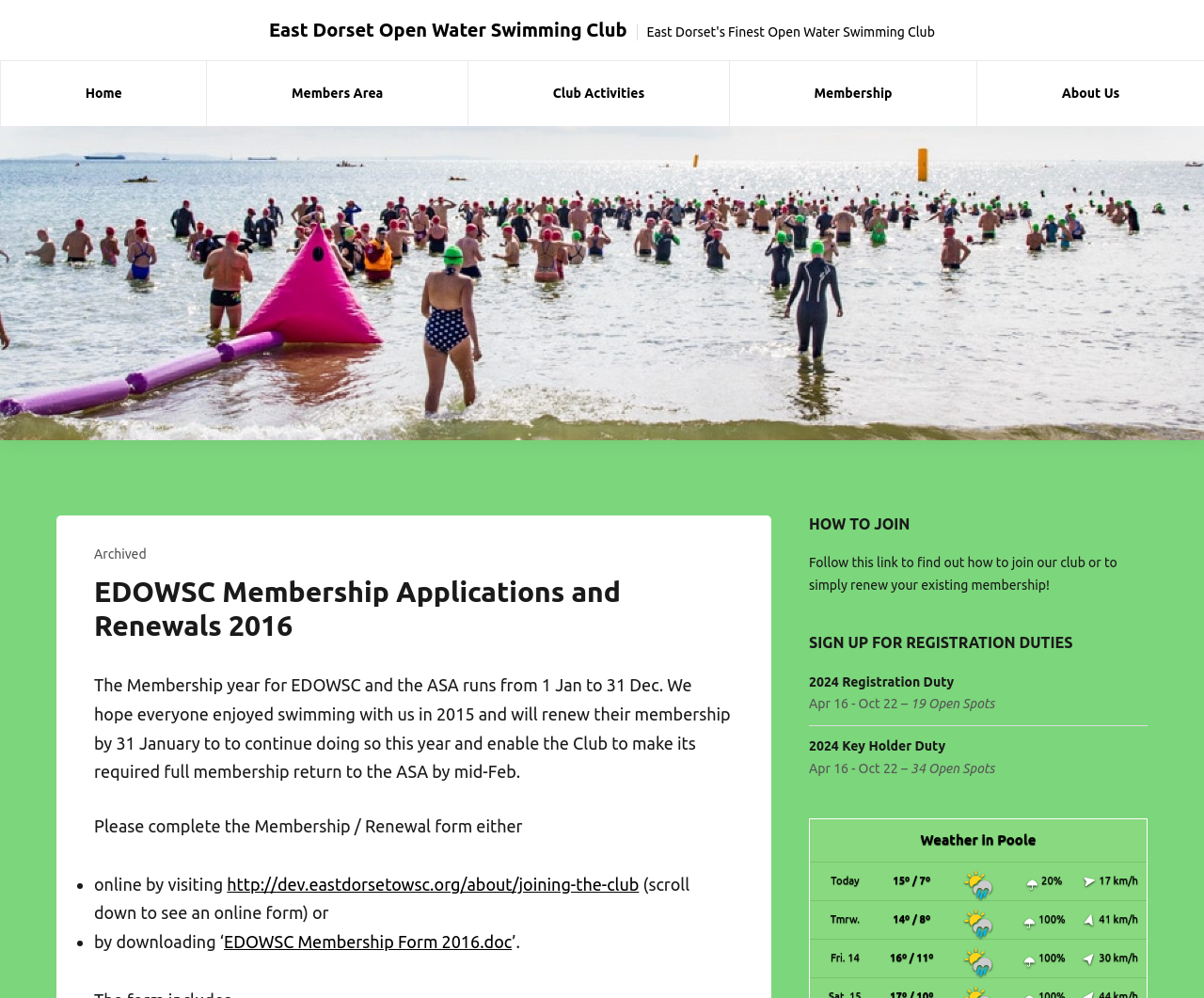Please provide a comprehensive answer to the question below using the information from the image: What is the membership year for EDOWSC and the ASA?

The answer can be found in the StaticText element with the text 'The Membership year for EDOWSC and the ASA runs from 1 Jan to 31 Dec.'